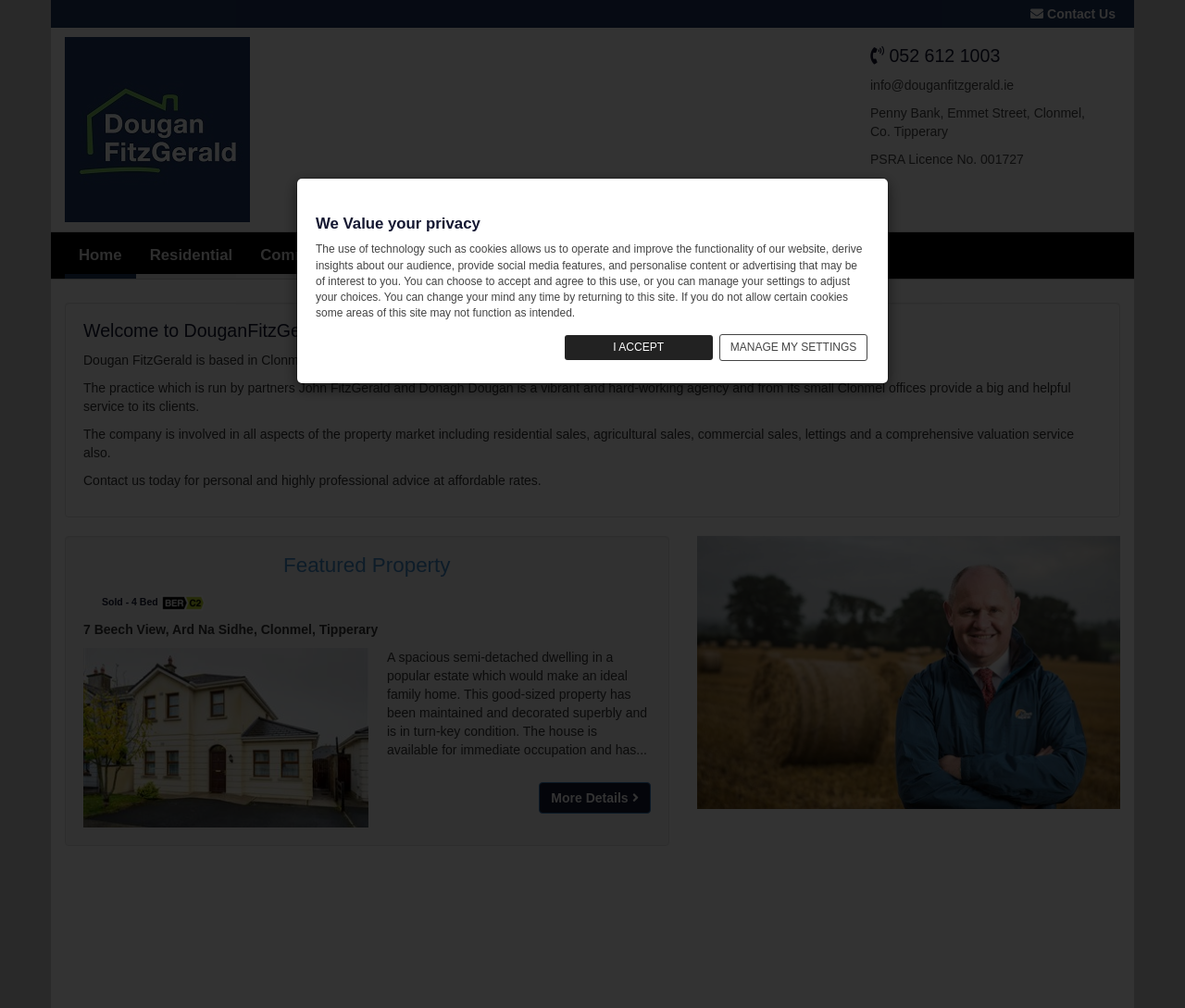Locate the bounding box of the UI element with the following description: "MANAGE MY SETTINGS".

[0.607, 0.332, 0.732, 0.358]